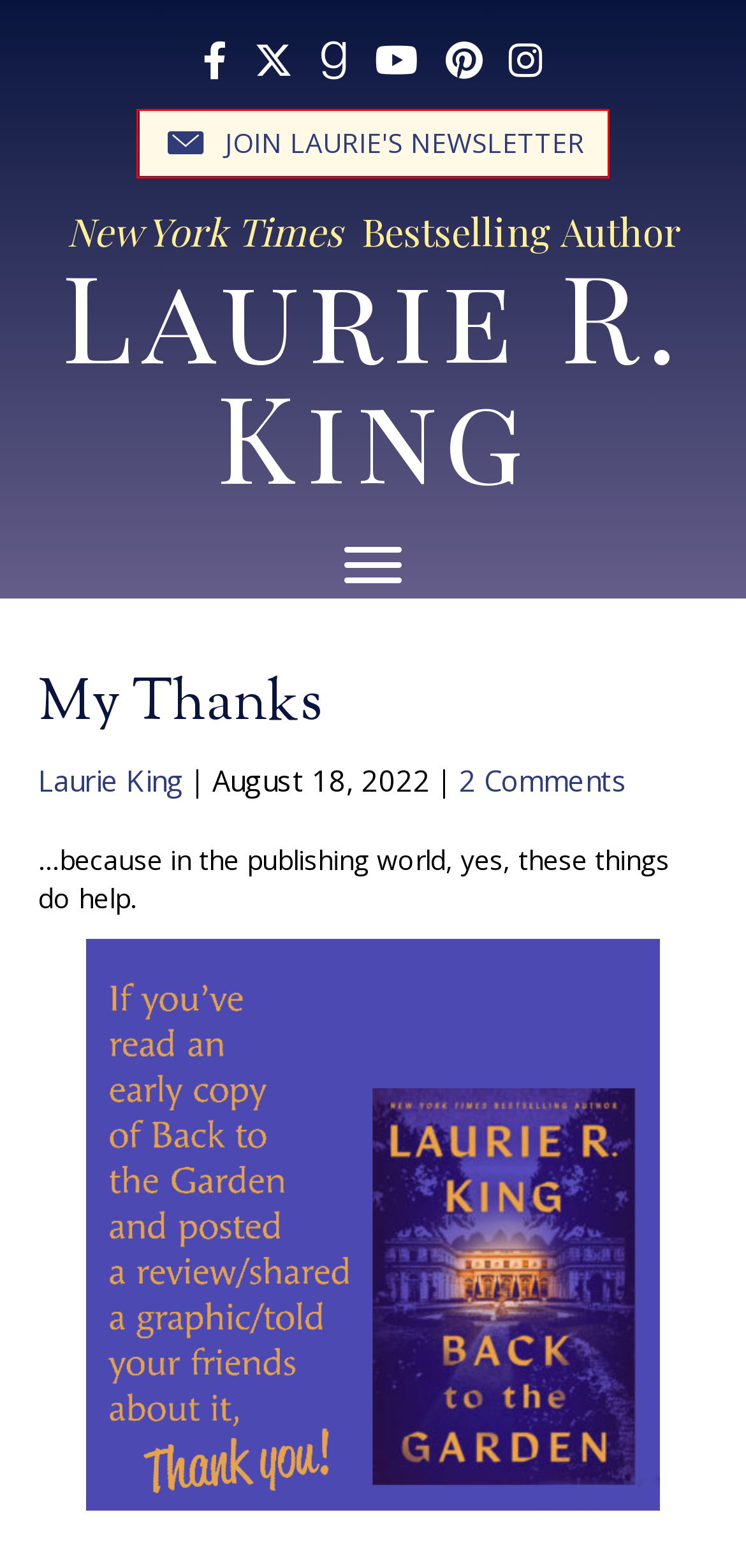Evaluate the webpage screenshot and identify the element within the red bounding box. Select the webpage description that best fits the new webpage after clicking the highlighted element. Here are the candidates:
A. Cookie Policy Laurie R. King
B. Laurie's Adventures in BEEKEEPERing Laurie R. King
C. Home Laurie R. King
D. Newsletter Laurie R. King
E. Lauren Coodley – Lauren Coodley Writes
F. 1
G. Barnes & Noble special price Laurie R. King
H. Disclaimer Laurie R. King

D